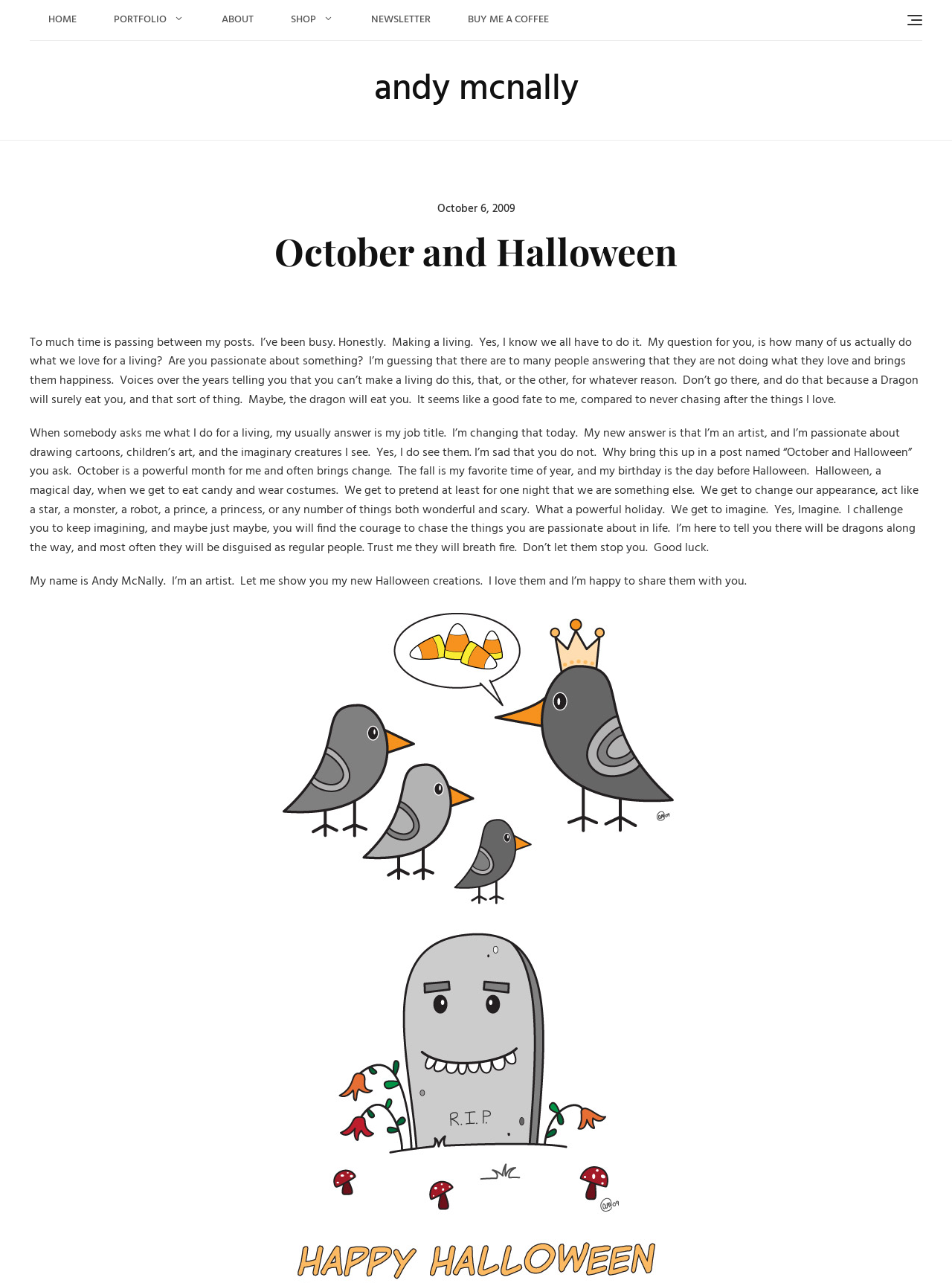Generate a comprehensive description of the webpage content.

This webpage is about Andy McNally, an artist, and his thoughts on October and Halloween. At the top, there is a navigation menu with links to "HOME", "PORTFOLIO", "ABOUT", "SHOP", "NEWSLETTER", and "BUY ME A COFFEE". Below the navigation menu, there is a link to "andy mcnally" and a header section that contains a post title "October and Halloween".

The post is divided into three paragraphs. The first paragraph talks about how people often settle for jobs that don't bring them happiness and how voices of doubt can hold them back from pursuing their passions. The second paragraph is about the author's decision to change his answer to "what do you do for a living" to "I'm an artist" and how October is a powerful month for him, bringing change and inspiration.

The third paragraph is an invitation to the reader to keep imagining and chasing their passions, despite the obstacles they may face. Below the text, there are two images, "crow_king_540" and "rip_tombstone_540", which appear to be Halloween-themed artwork created by the author. Overall, the webpage has a personal and reflective tone, with the author sharing his thoughts and passions with the reader.